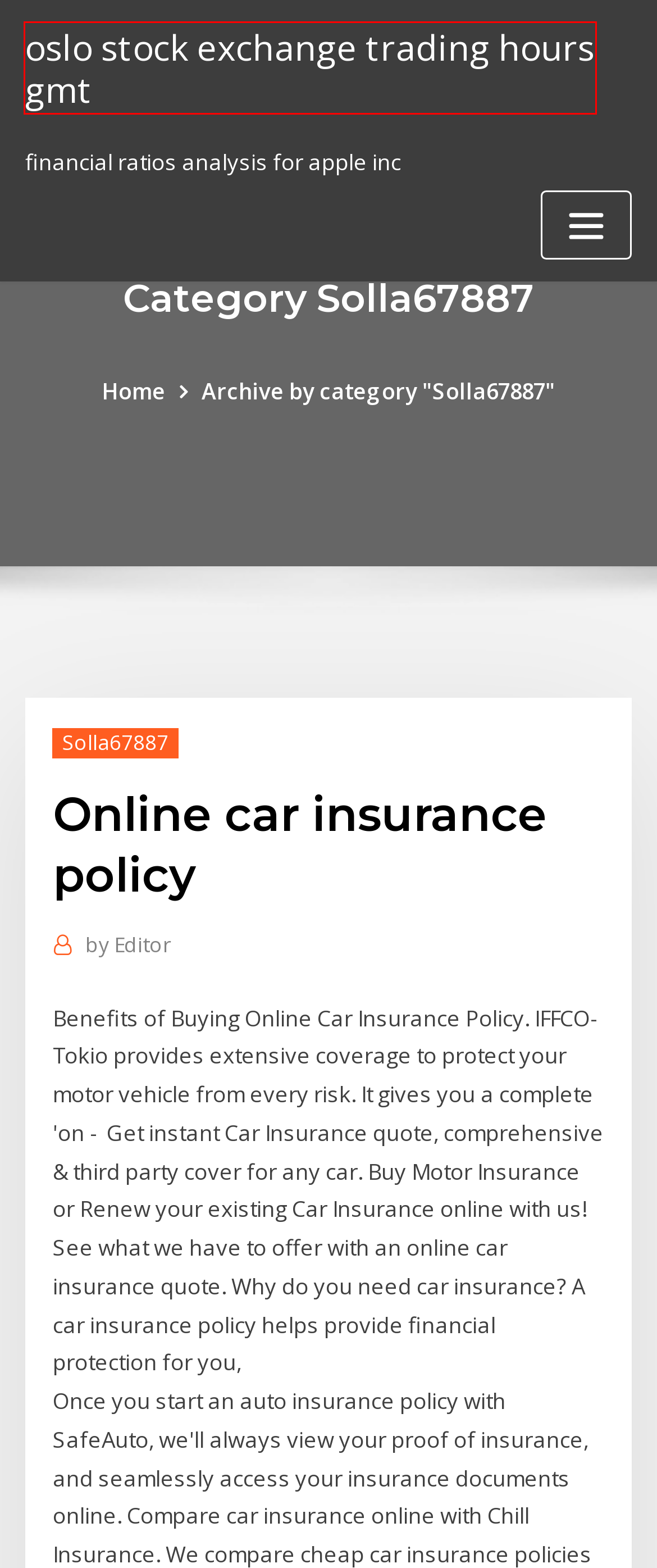A screenshot of a webpage is provided, featuring a red bounding box around a specific UI element. Identify the webpage description that most accurately reflects the new webpage after interacting with the selected element. Here are the candidates:
A. 5. sınıf ünsüz benzeşmesi testi
B. oslo stock exchange trading hours gmt - bestoptionsdescz.netlify.app
C. Terjemahan kitab ar ruh pdf
D. Proveedores de investigación etrade utafa
E. Forex crypto trade bvfal
F. Solla67887 - bestoptionsdescz.netlify.app
G. Windows用のアプリVPNをダウンロード
H. Download driver for hp officejet 5252

B